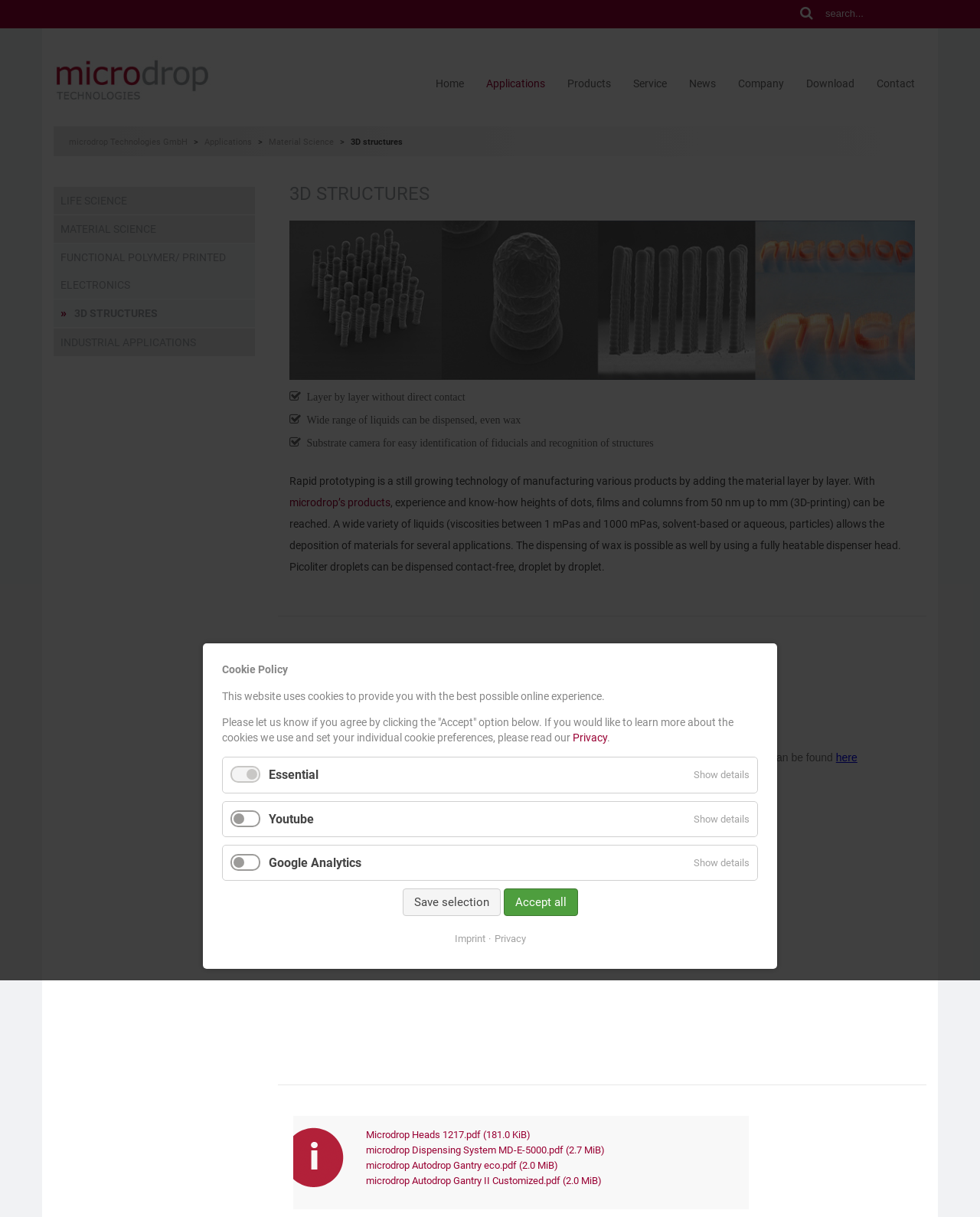Find and indicate the bounding box coordinates of the region you should select to follow the given instruction: "Search for something".

[0.834, 0.003, 0.934, 0.019]